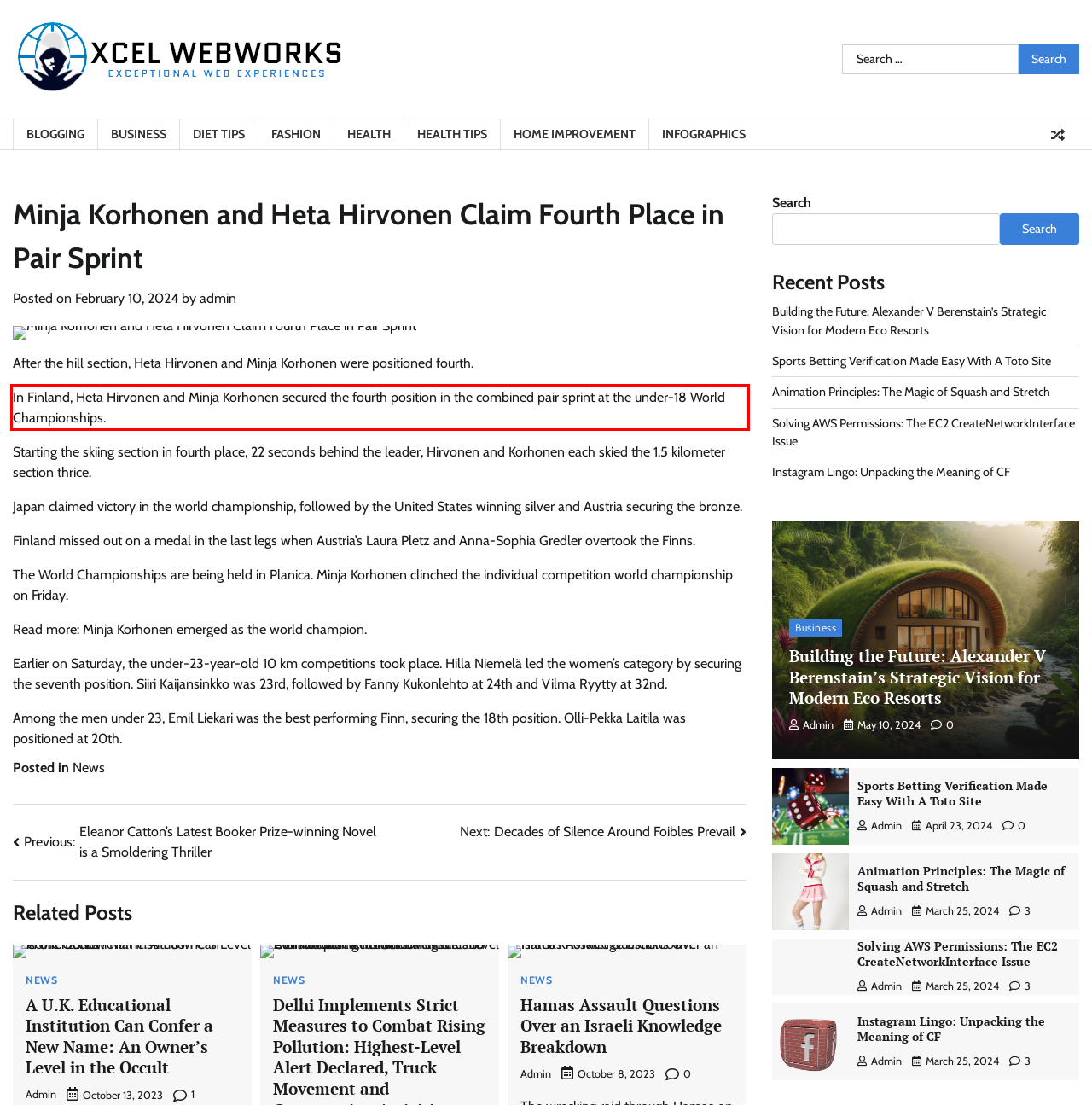Given a screenshot of a webpage containing a red bounding box, perform OCR on the text within this red bounding box and provide the text content.

In Finland, Heta Hirvonen and Minja Korhonen secured the fourth position in the combined pair sprint at the under-18 World Championships.